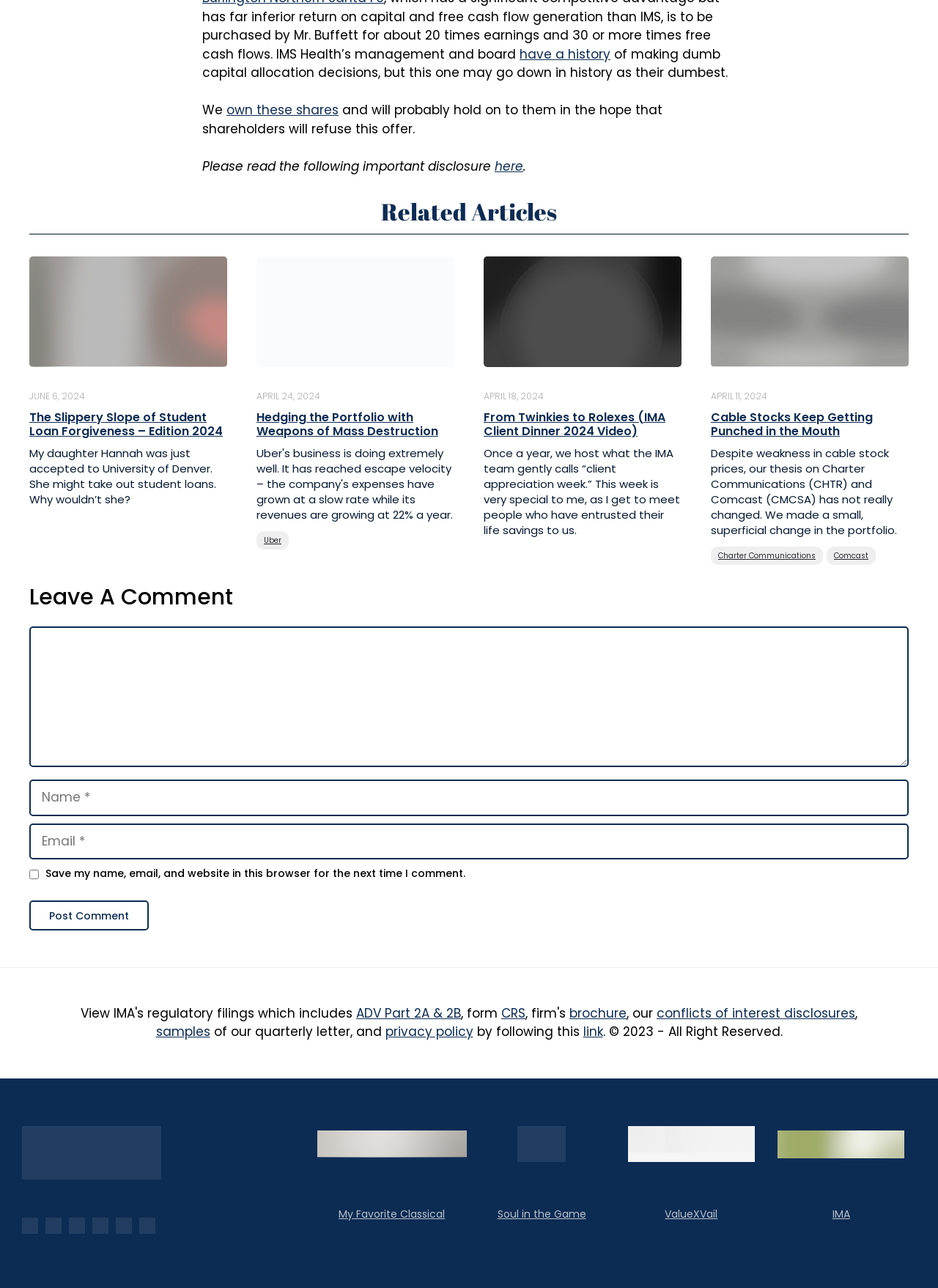Please locate the bounding box coordinates of the region I need to click to follow this instruction: "Go to Home page".

None